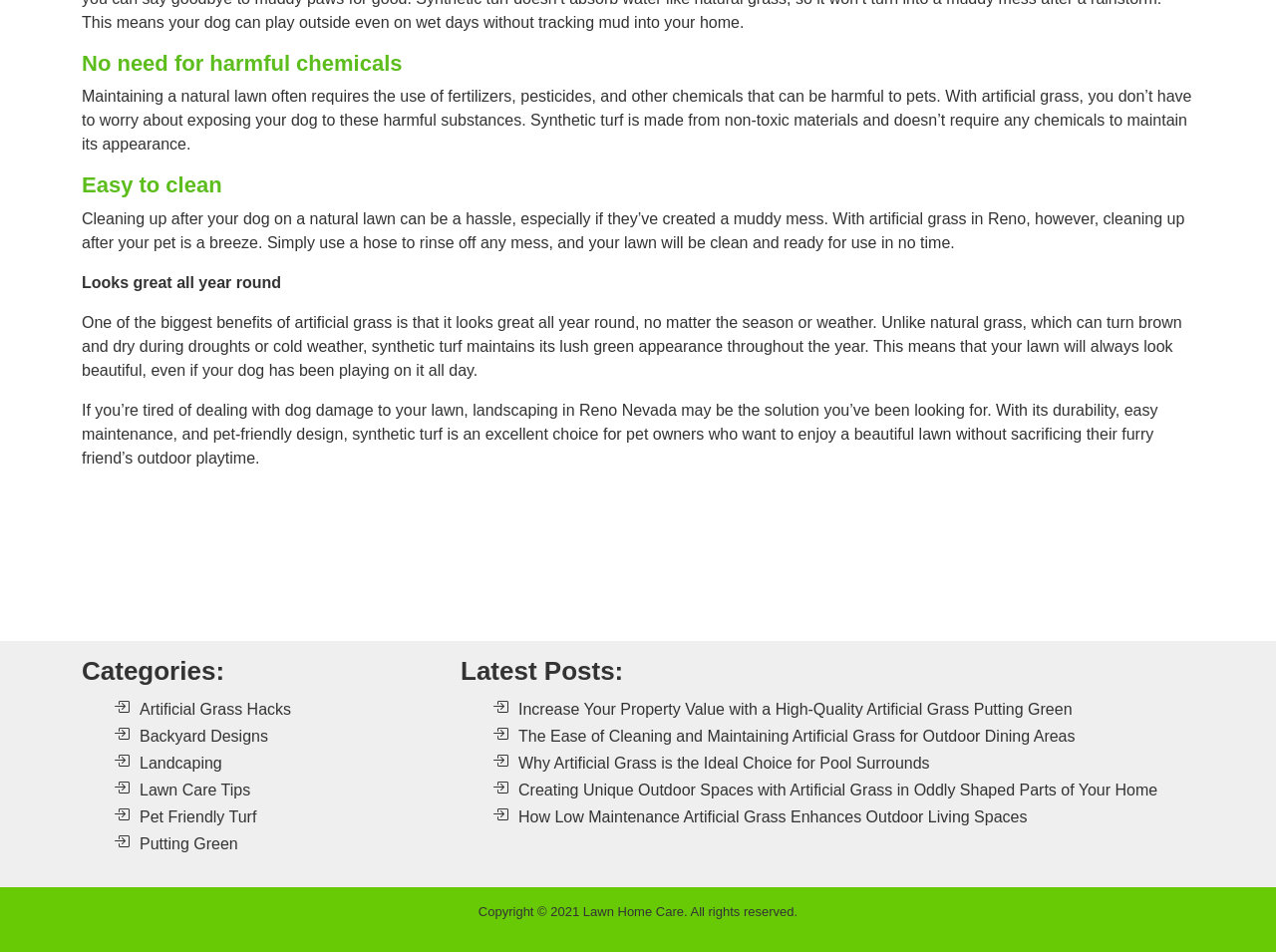Provide the bounding box coordinates of the HTML element described by the text: "Lawn Care Tips".

[0.109, 0.821, 0.196, 0.838]